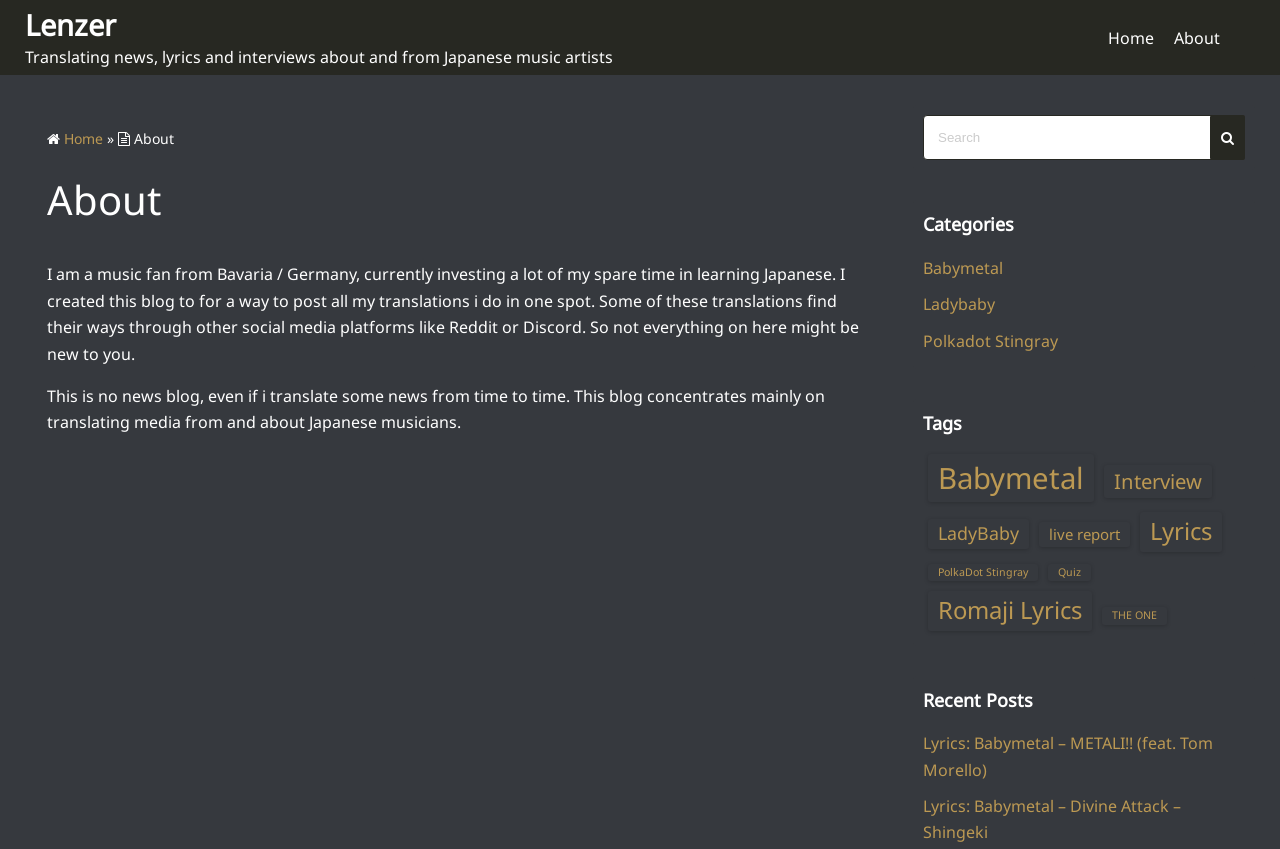Highlight the bounding box coordinates of the region I should click on to meet the following instruction: "Explore the 'Polkadot Stingray' category".

[0.721, 0.389, 0.827, 0.414]